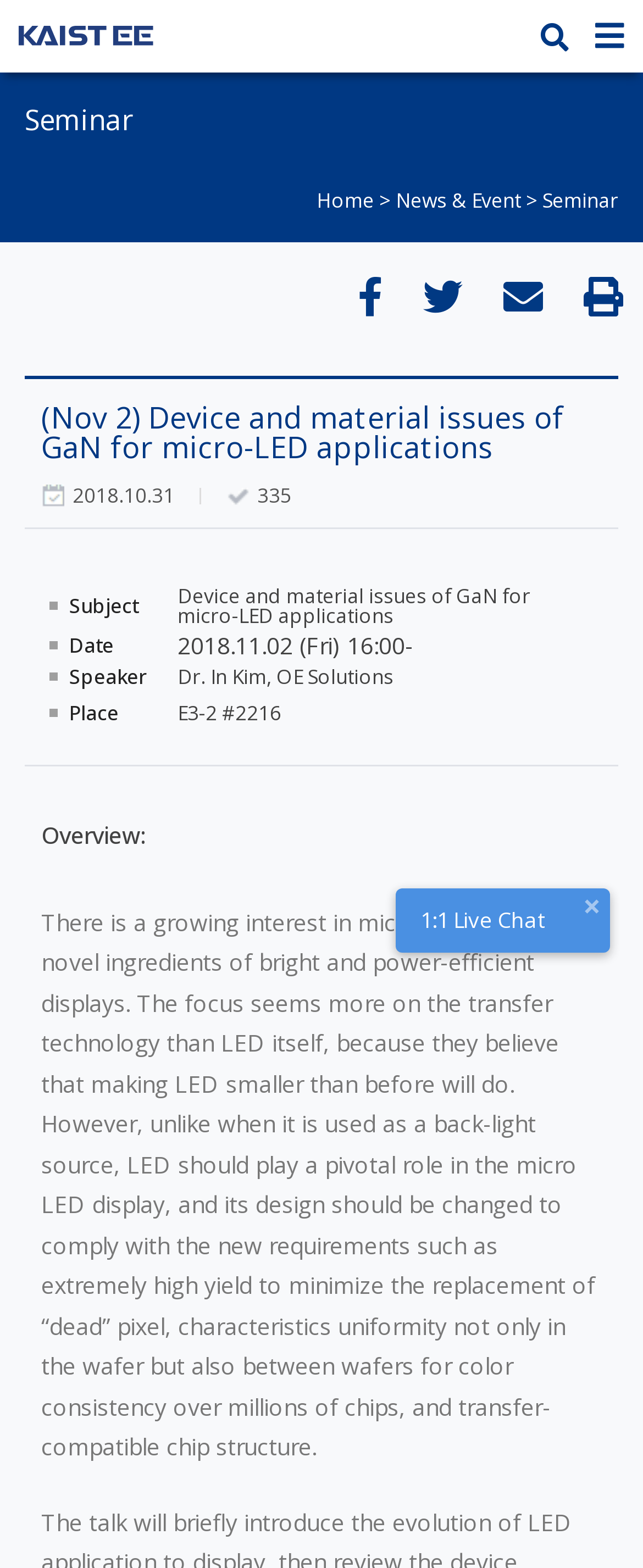What is the topic of the seminar? Analyze the screenshot and reply with just one word or a short phrase.

Device and material issues of GaN for micro-LED applications